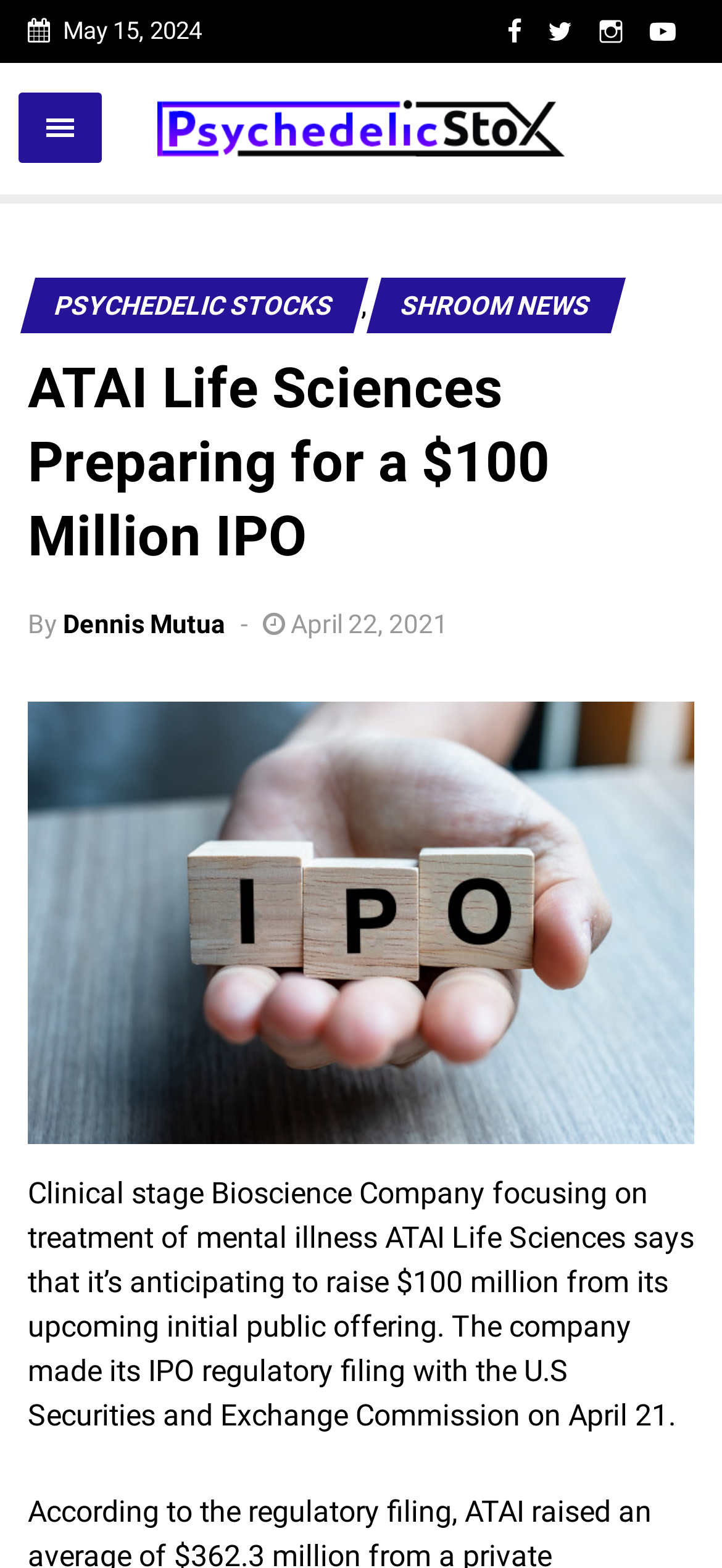Please reply to the following question with a single word or a short phrase:
What is the regulatory filing agency mentioned in the article?

U.S Securities and Exchange Commission